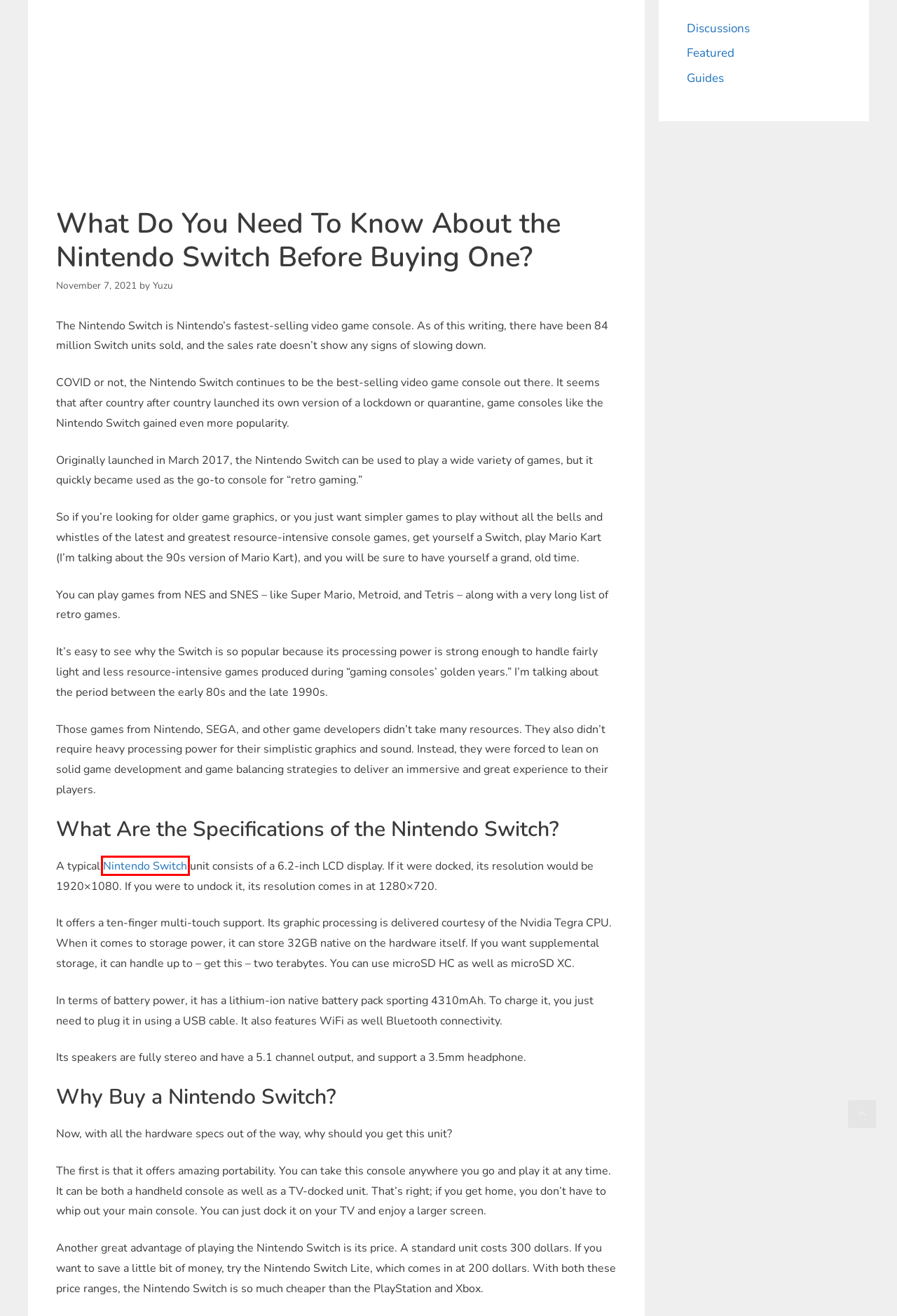You are looking at a screenshot of a webpage with a red bounding box around an element. Determine the best matching webpage description for the new webpage resulting from clicking the element in the red bounding box. Here are the descriptions:
A. Discussions Archives — Yuzu
B. Yuzu, Author at Yuzu
C. November 2020 — Yuzu
D. Nintendo Switch™ Family - Nintendo - Official Site
E. Featured Archives — Yuzu
F. This Is Why People Love Gaming — Yuzu
G. Guides Archives — Yuzu
H. 15 Retro Console Games That Gamers Love To Play — Yuzu

D